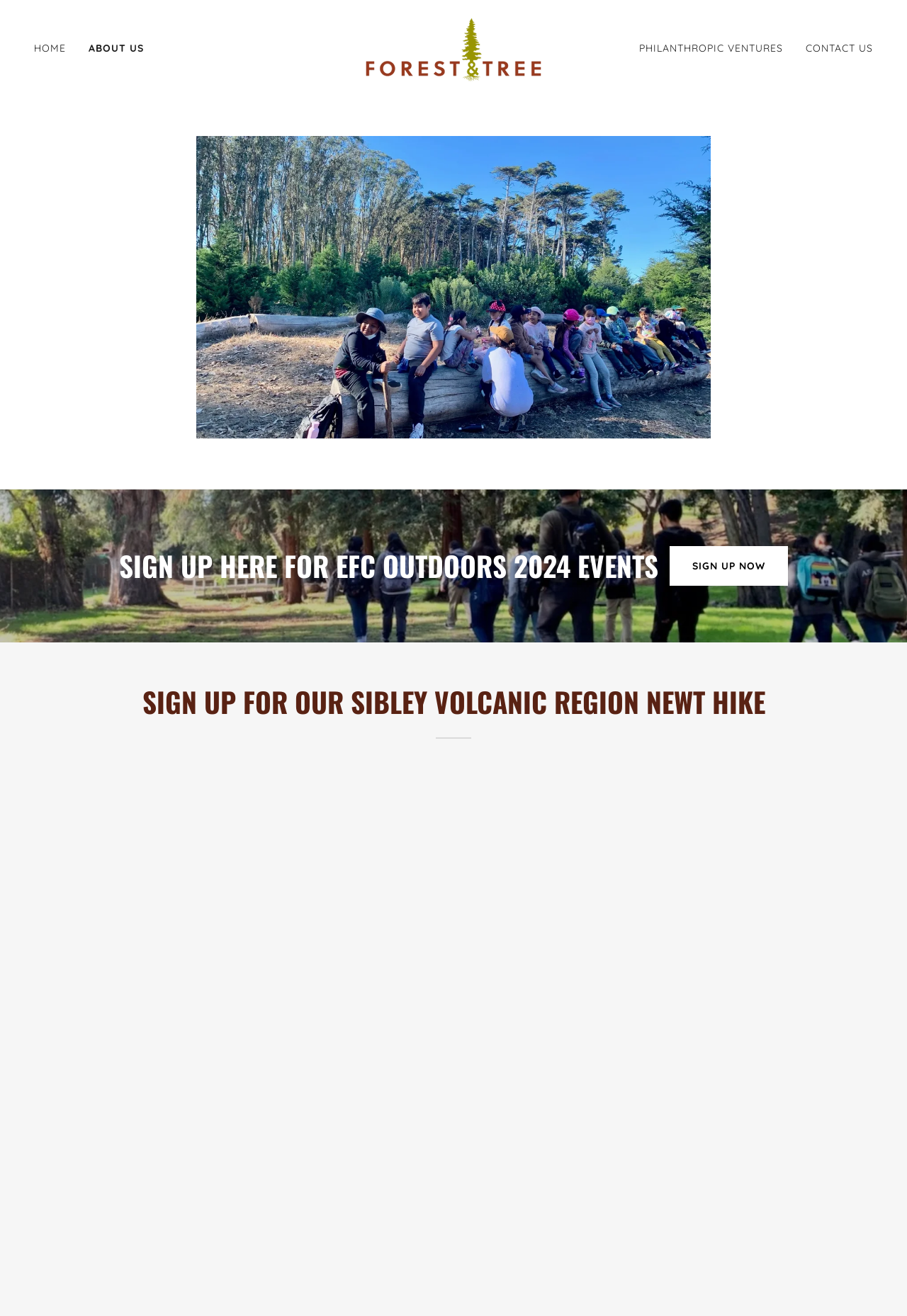What is the topic of the event mentioned in the heading? Analyze the screenshot and reply with just one word or a short phrase.

Newt hike